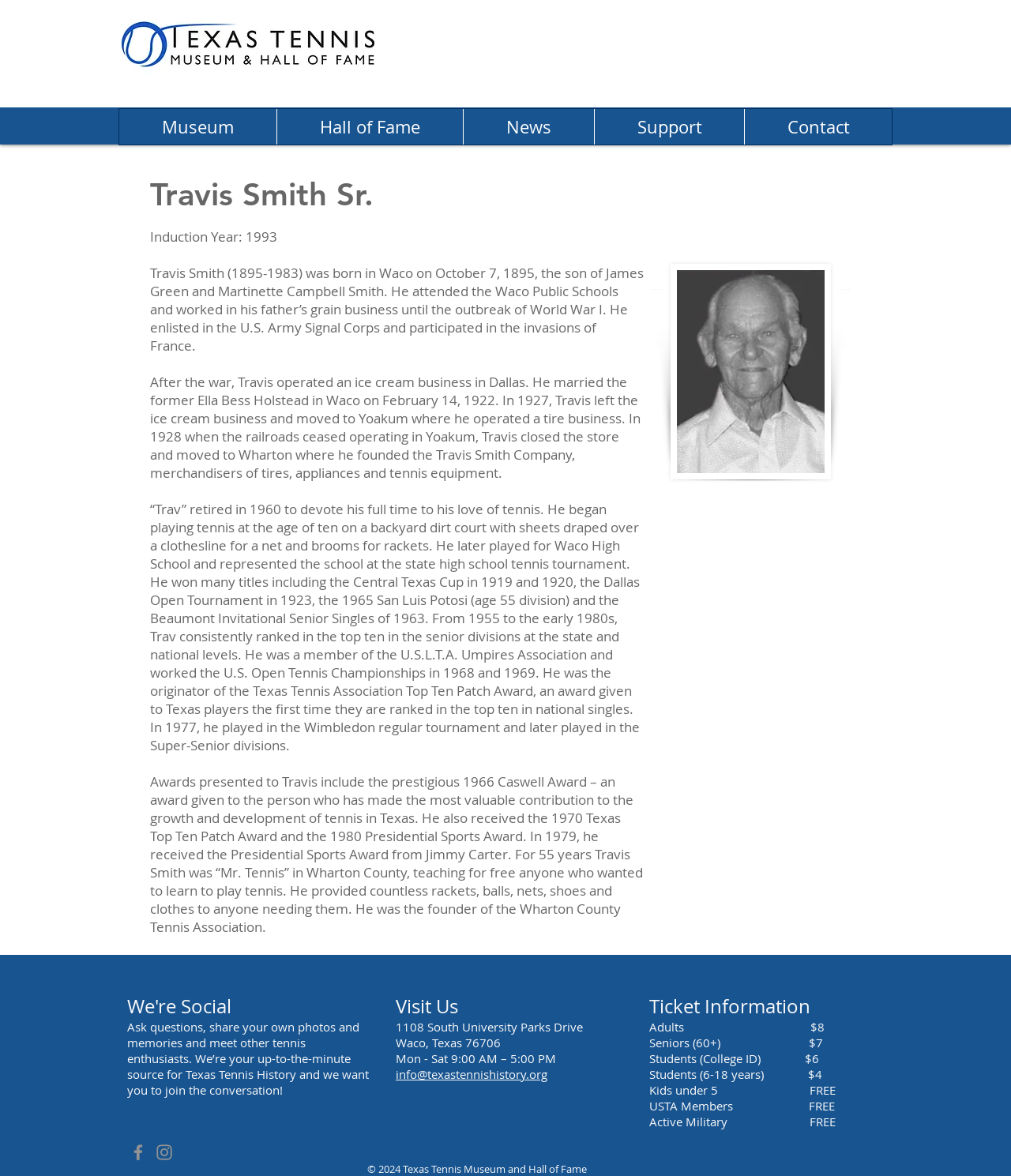Please specify the bounding box coordinates of the clickable region necessary for completing the following instruction: "Get ticket information". The coordinates must consist of four float numbers between 0 and 1, i.e., [left, top, right, bottom].

[0.642, 0.845, 0.802, 0.866]